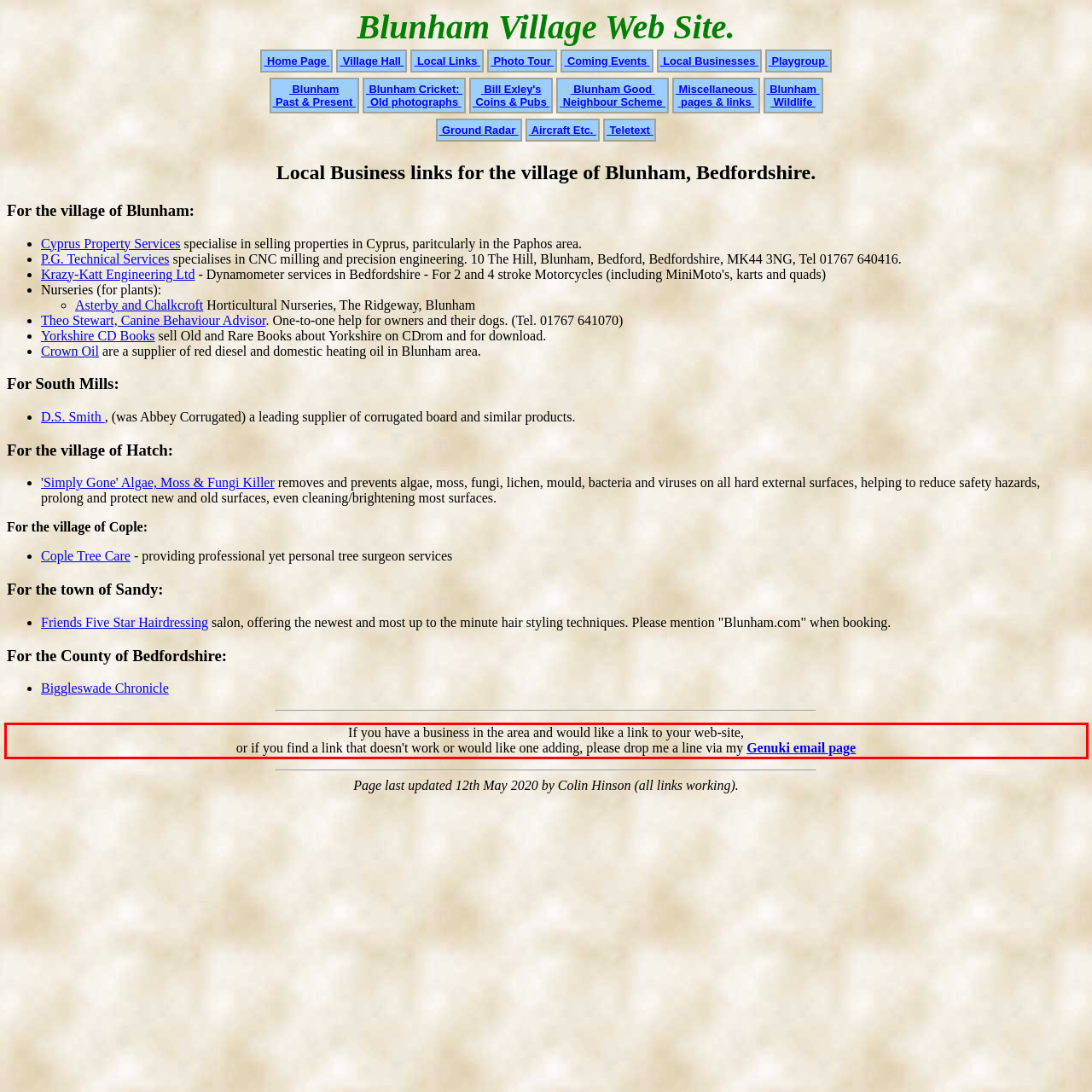Using OCR, extract the text content found within the red bounding box in the given webpage screenshot.

If you have a business in the area and would like a link to your web-site, or if you find a link that doesn't work or would like one adding, please drop me a line via my Genuki email page